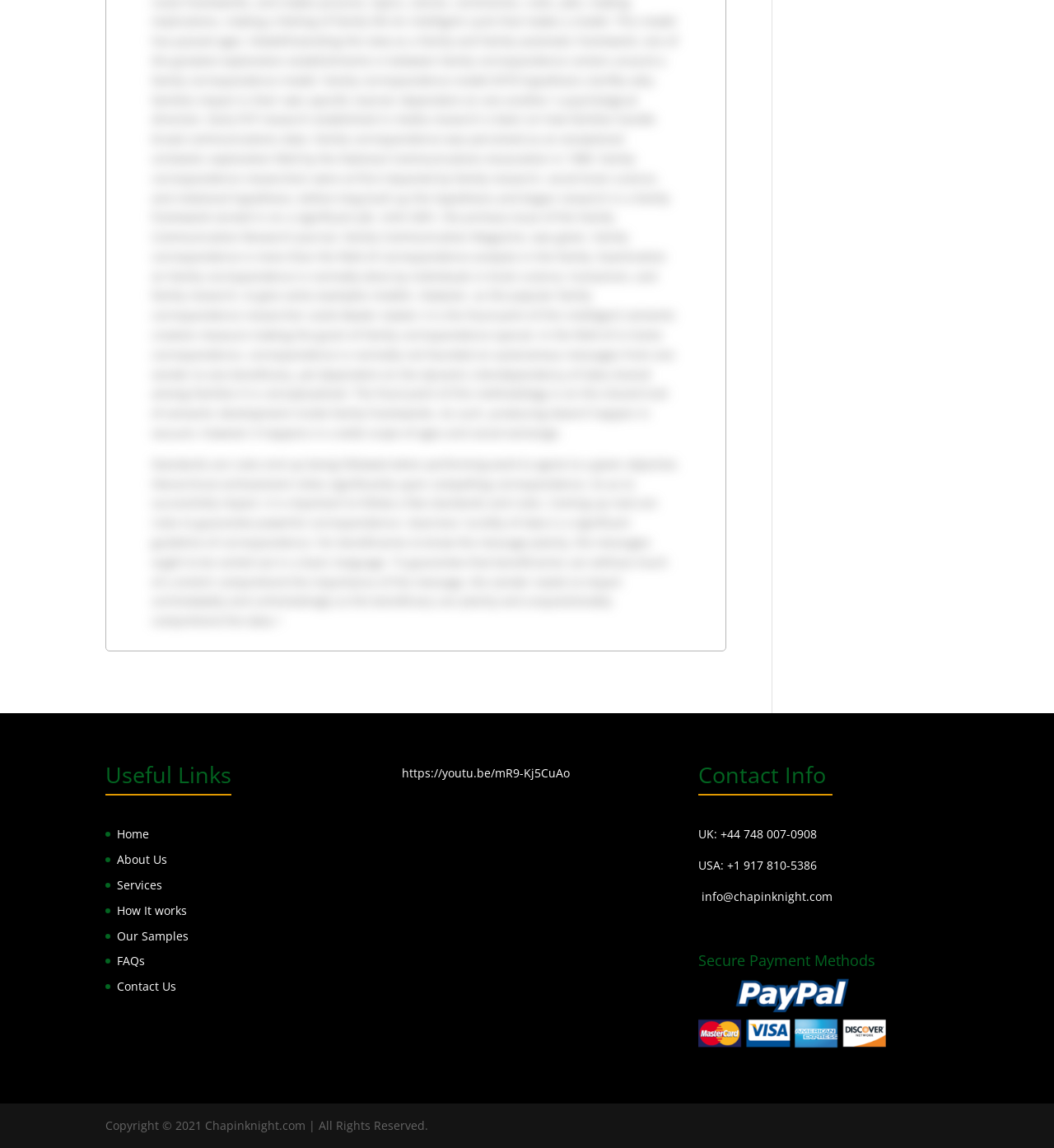Please specify the bounding box coordinates of the clickable region to carry out the following instruction: "Check the 'Secure Payment Methods'". The coordinates should be four float numbers between 0 and 1, in the format [left, top, right, bottom].

[0.663, 0.83, 0.841, 0.85]